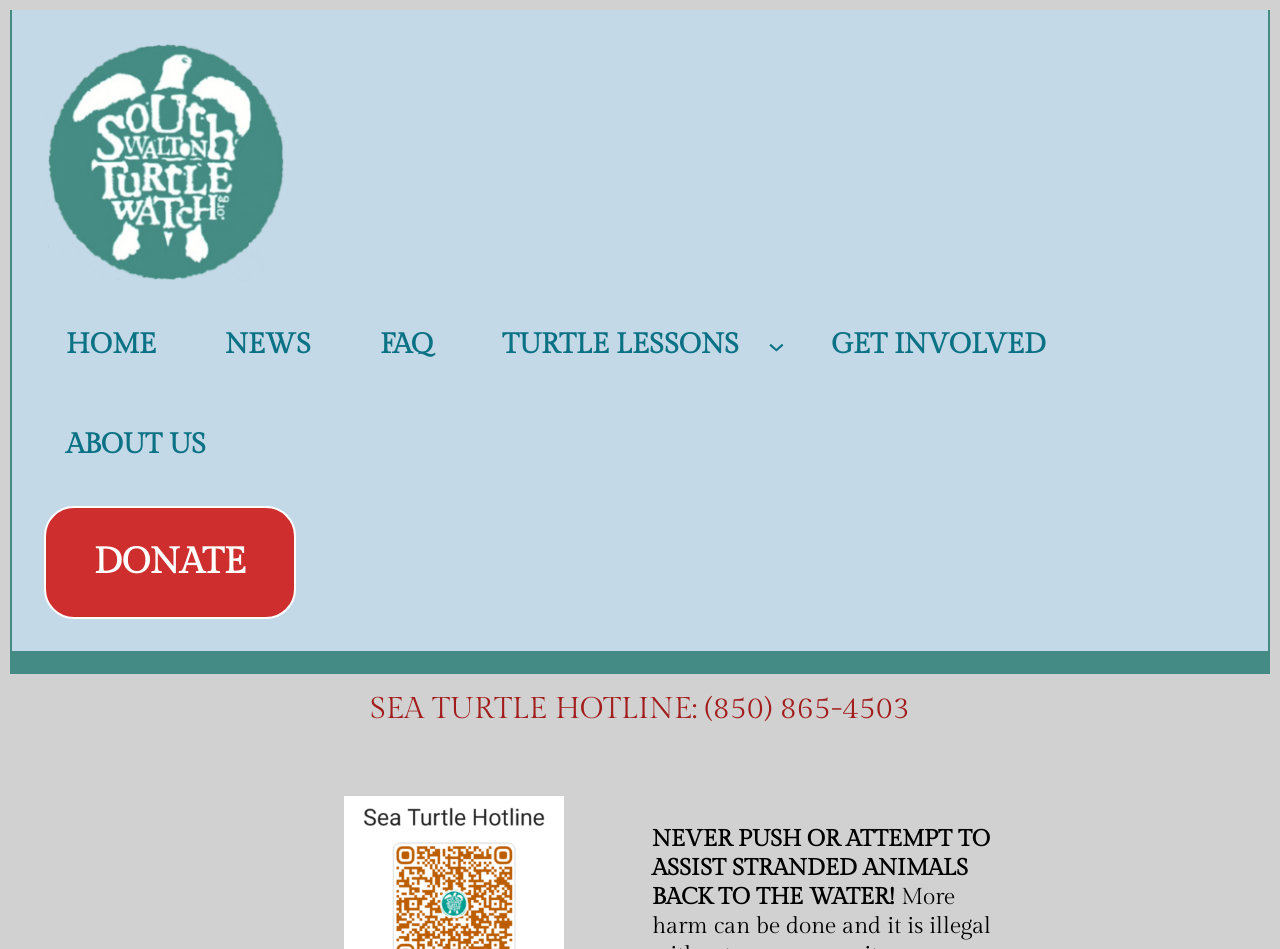Craft a detailed narrative of the webpage's structure and content.

This webpage is about Nest #56, a loggerhead turtle nest found by Bill and Sheri Roberts in the West section, as indicated by the title. At the top-left corner, there is a "Skip to content" link. Next to it, on the top-left section, is the South Walton Turtle Watch logo, which is an image with a link to the organization's page. 

Below the logo, there is a navigation menu with six links: HOME, NEWS, FAQ, TURTLE LESSONS, GET INVOLVED, and ABOUT US. The TURTLE LESSONS link has a submenu button next to it. 

On the top-right section, there is a "DONATE" link. 

In the main content area, there are several static text elements arranged horizontally, forming the title "Nest #56 (80)". The text elements are positioned from left to right, with the colon and parentheses separating the nest number and the number 80.